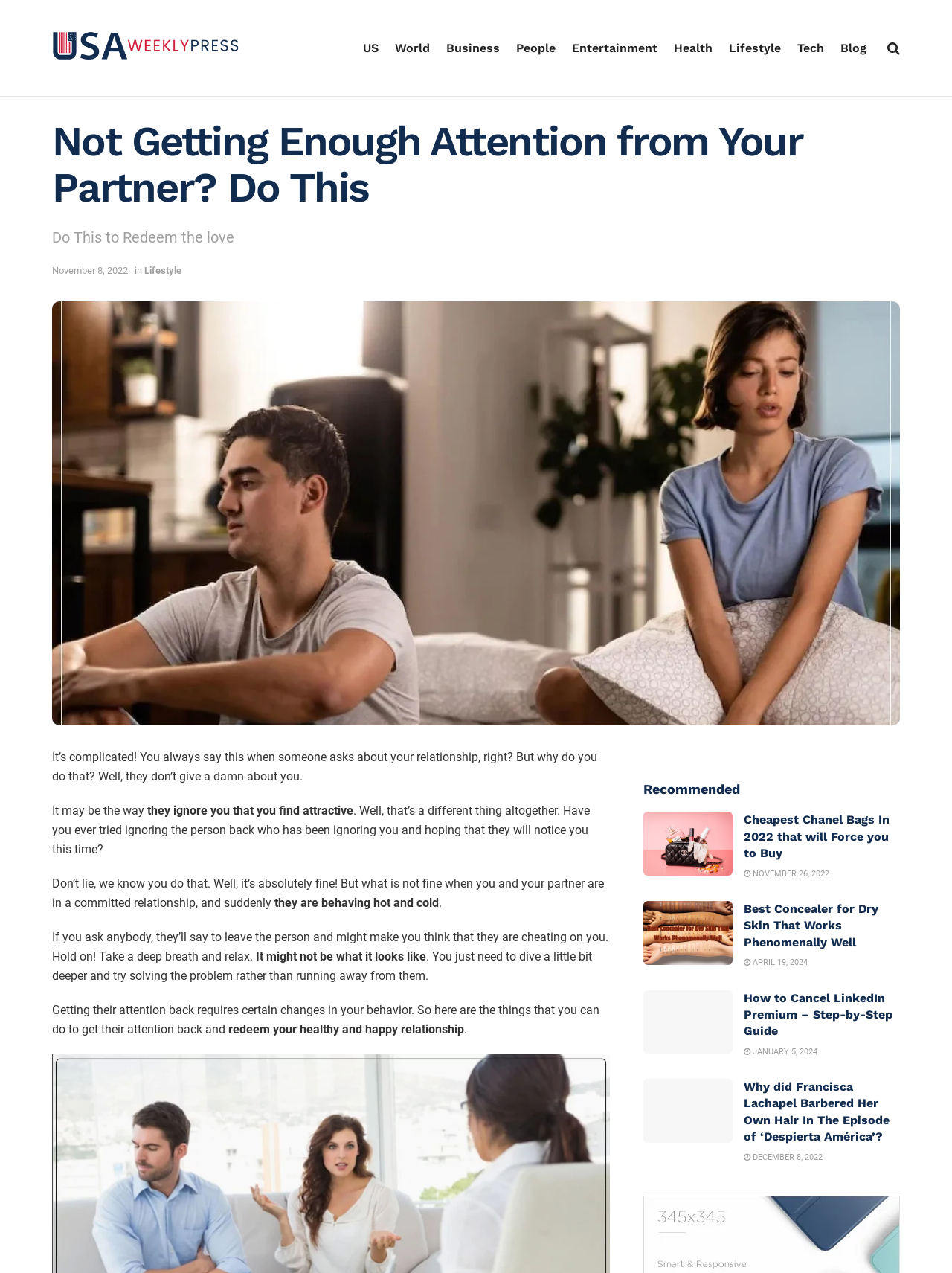Provide a brief response to the question using a single word or phrase: 
What are the recommended articles about?

Various topics